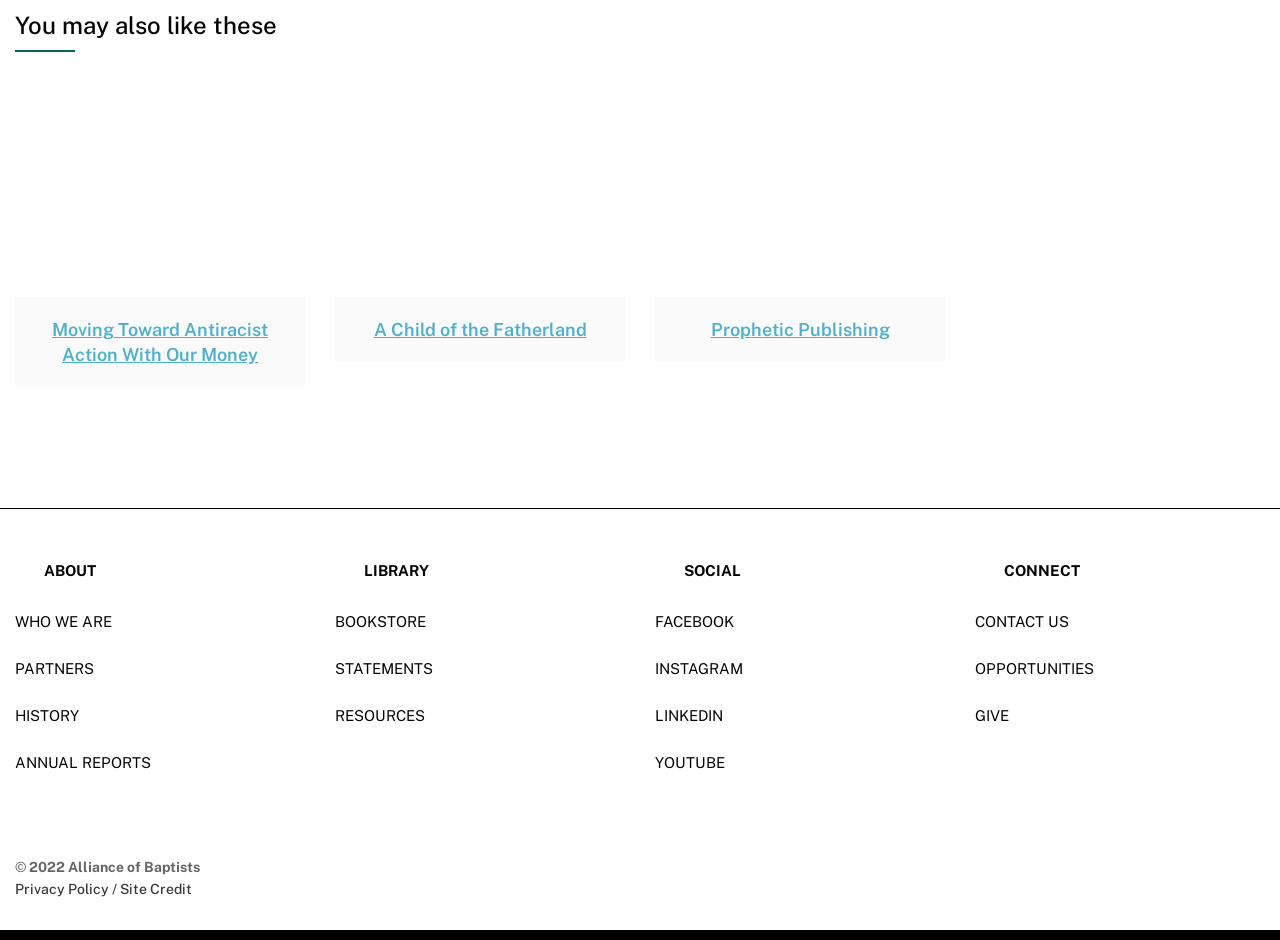Answer the question in a single word or phrase:
What is the last item in the footer?

Site Credit